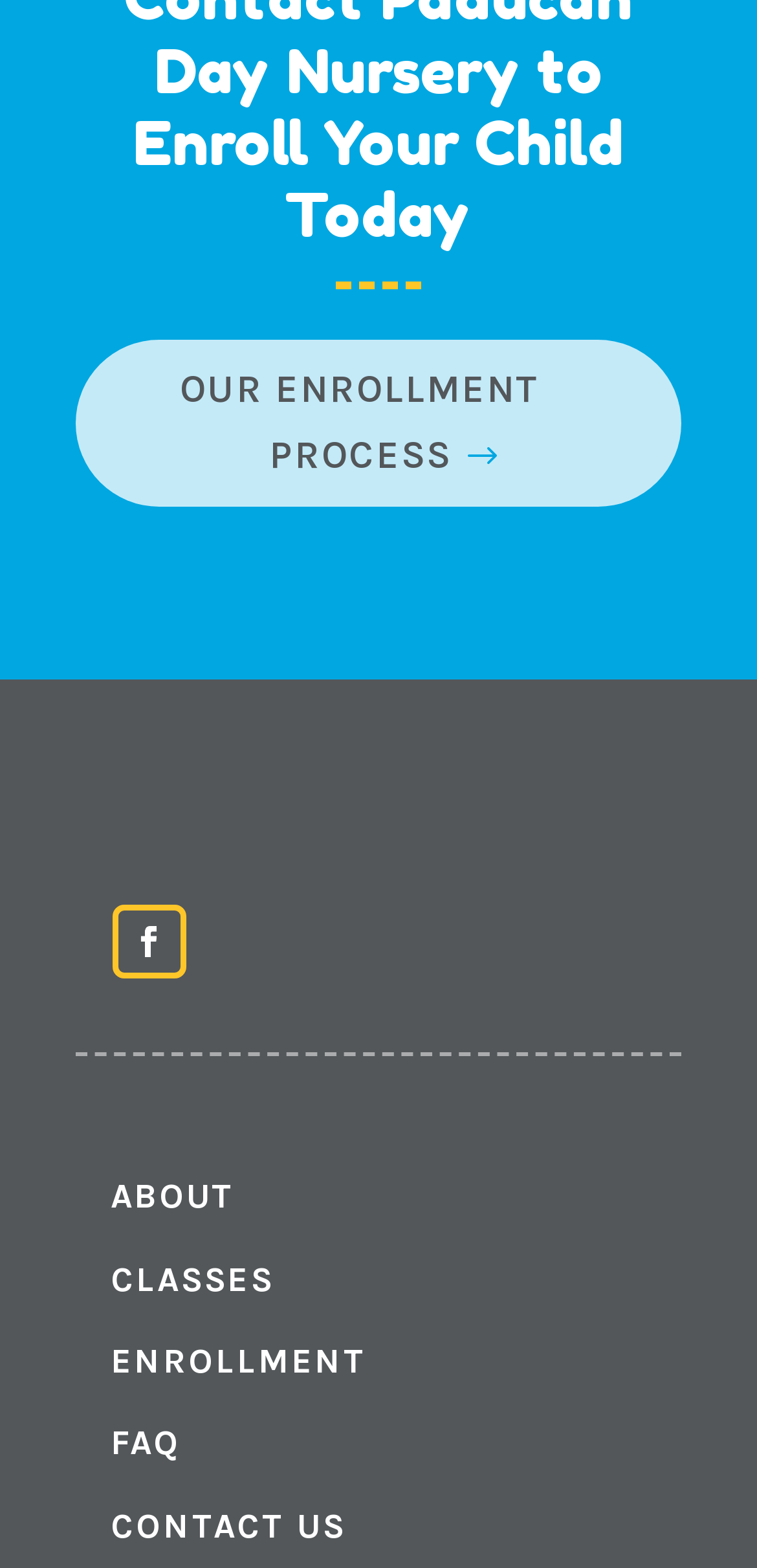How many links are there on the webpage?
Using the image, answer in one word or phrase.

6